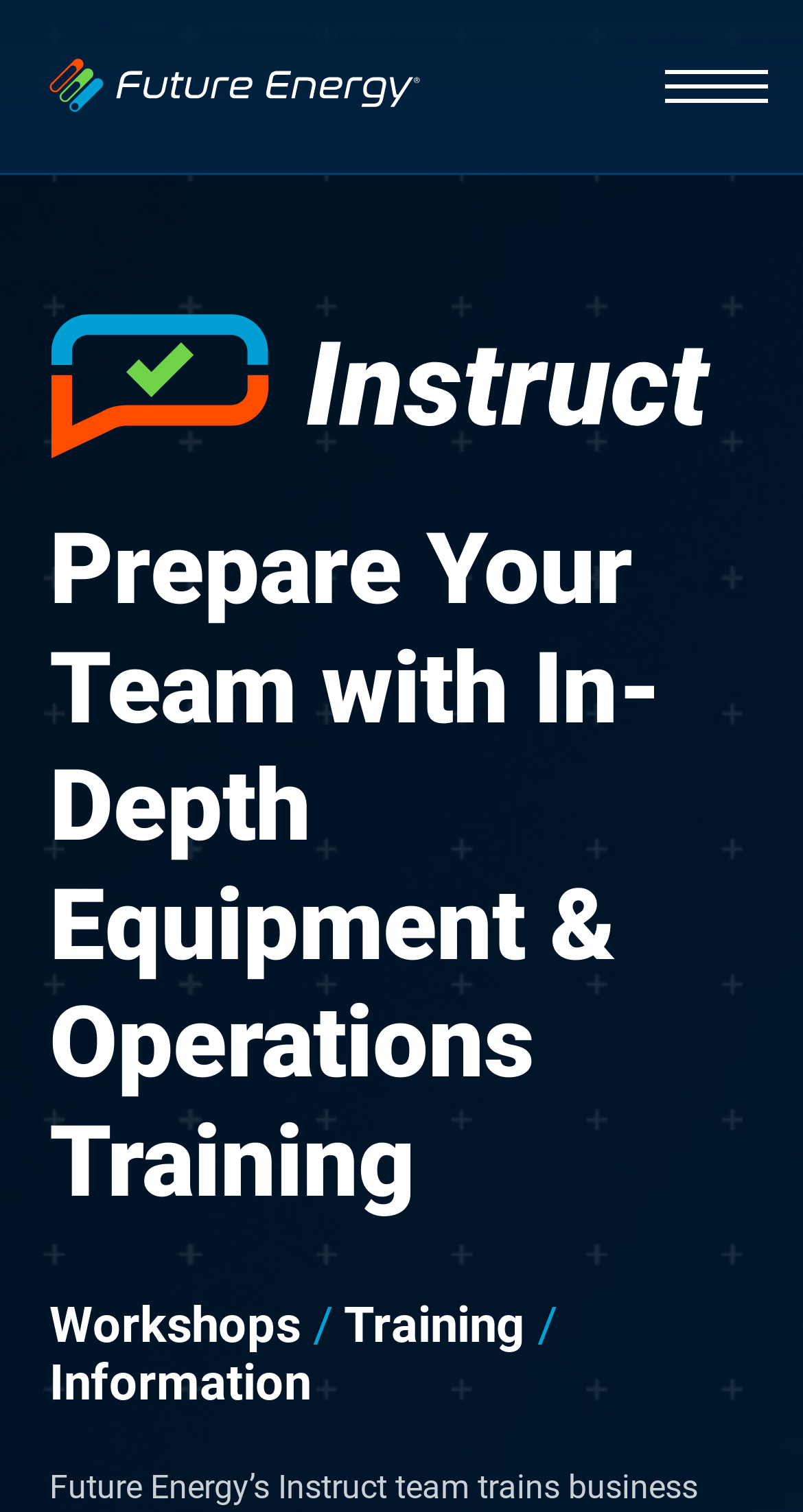Please determine the bounding box coordinates of the element to click in order to execute the following instruction: "Learn about EV Charging". The coordinates should be four float numbers between 0 and 1, specified as [left, top, right, bottom].

[0.028, 0.18, 1.0, 0.253]